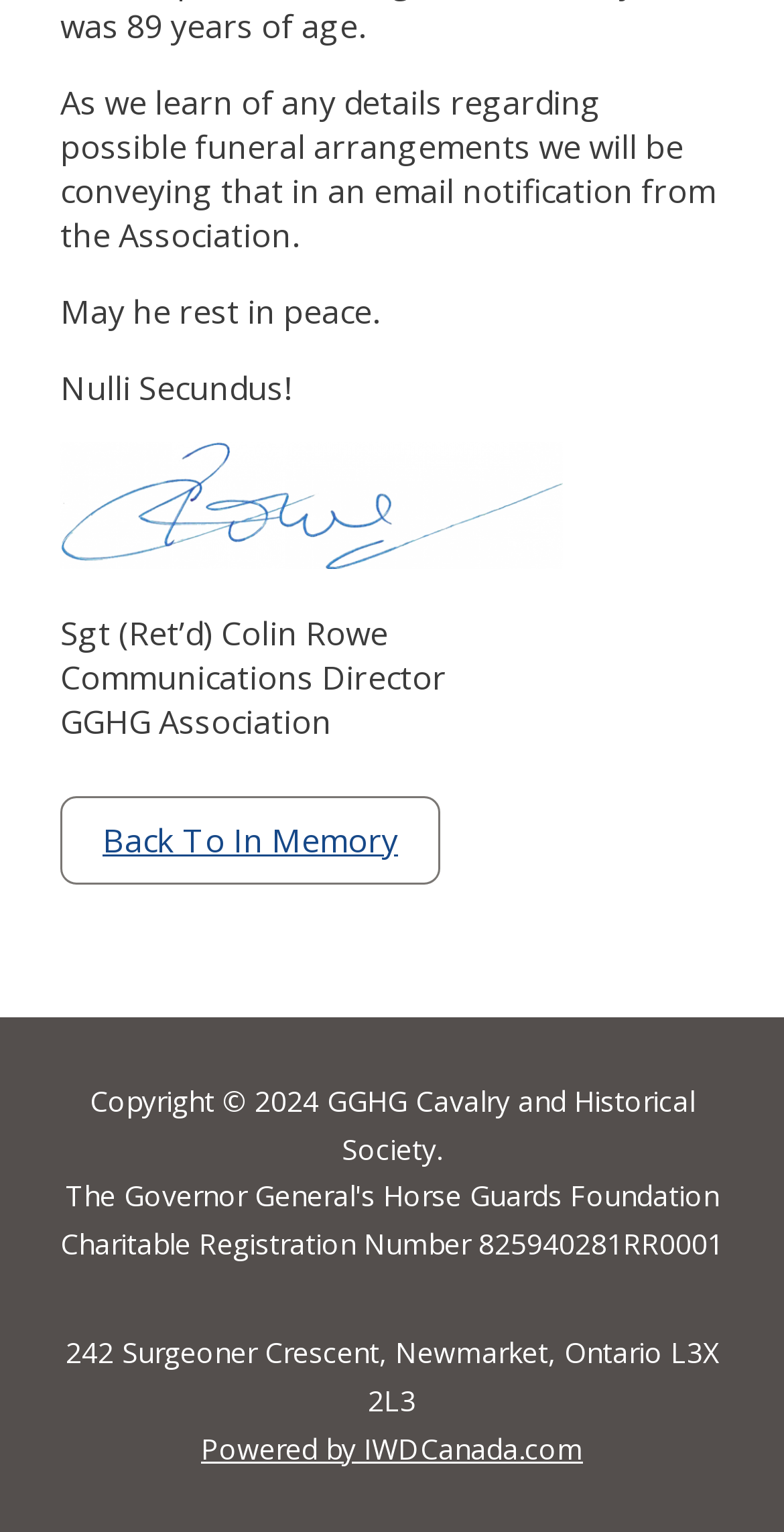What is the address of the organization?
Refer to the screenshot and deliver a thorough answer to the question presented.

I found the text '242 Surgeoner Crescent, Newmarket, Ontario L3X 2L3' in the StaticText element with bounding box coordinates [0.083, 0.87, 0.917, 0.926], which suggests that it is the physical address of the organization.